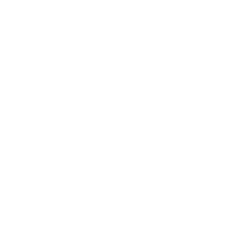Summarize the image with a detailed caption.

The image features a placeholder graphic representing a product, likely intended for a shopping platform. This specific image accompanies the item labeled "NON-STICK TONG," which is part of a collection displayed for potential purchase. The non-stick tongs are useful kitchen tools designed to handle food safely and conveniently.

In the context of the webpage, below the image are details promoting related products. The associated price for the non-stick tongs is listed at ₨ 300, along with an option to add the item to your cart. This image is part of a larger layout showcasing multiple kitchen items including other tools like a slim compact soap pump, a dish cleaning brush with handle, and a burger press, each representing a practical addition for everyday use in the kitchen.